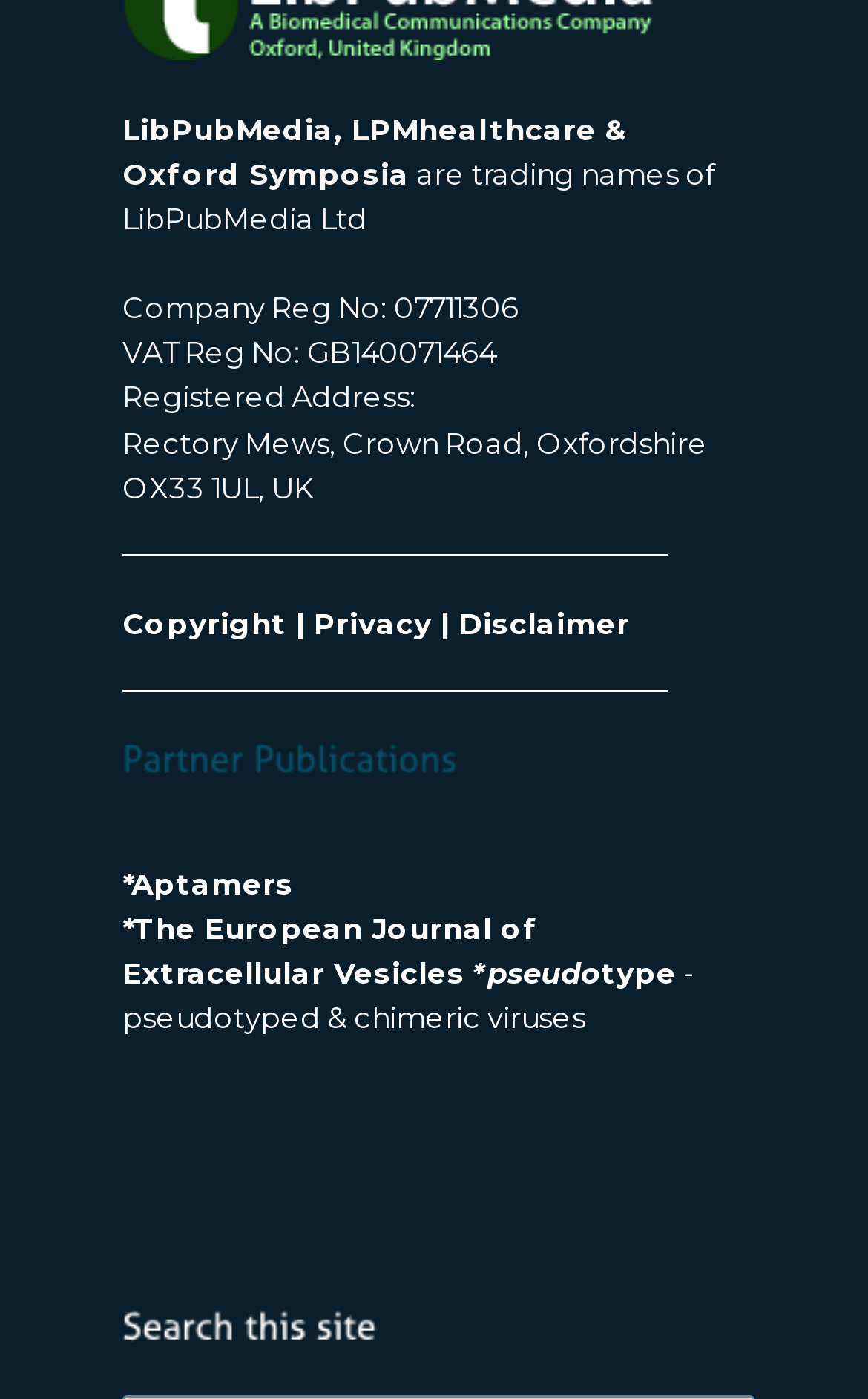Give a short answer using one word or phrase for the question:
What is the purpose of the webpage?

Partner Publications